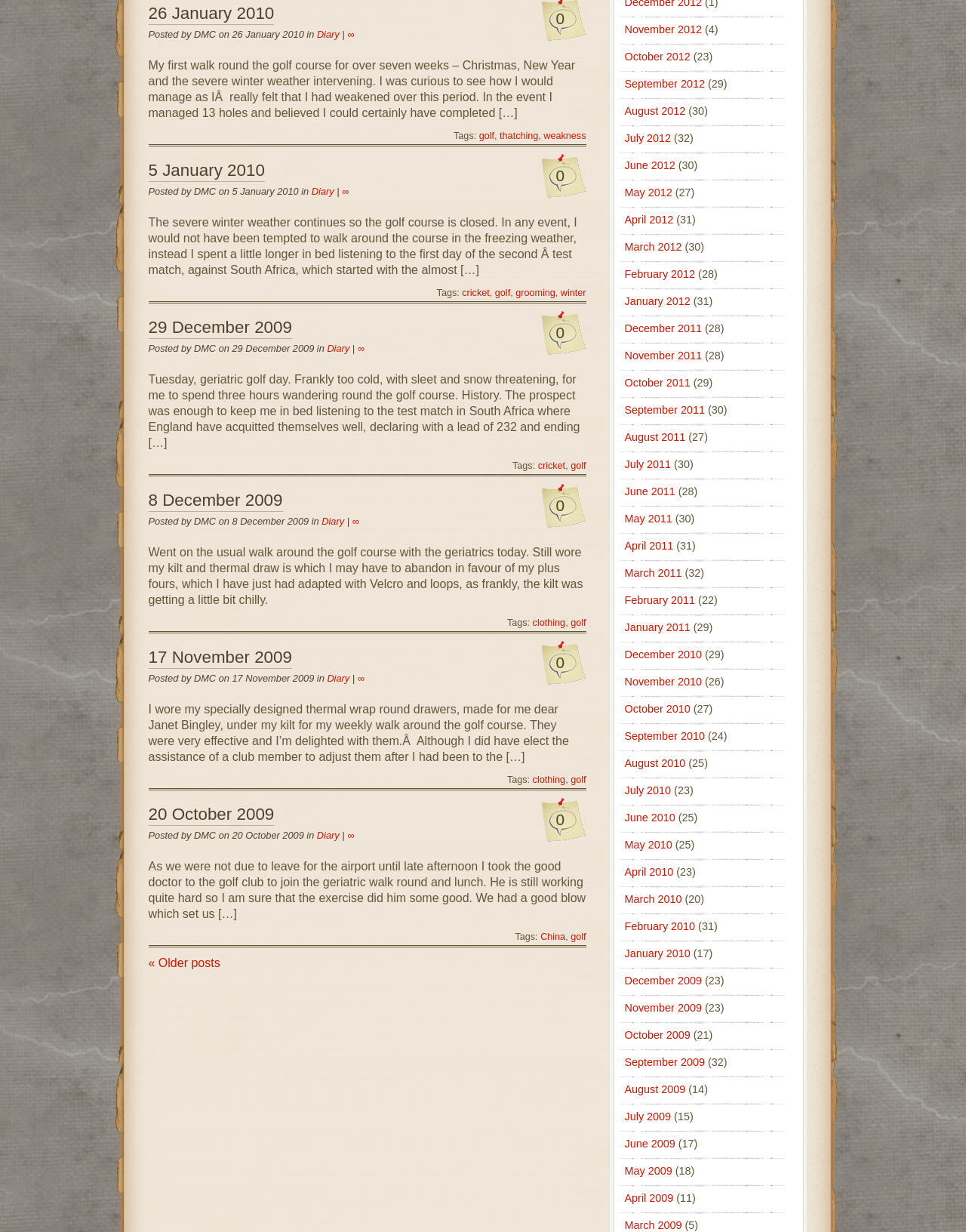Bounding box coordinates should be provided in the format (top-left x, top-left y, bottom-right x, bottom-right y) with all values between 0 and 1. Identify the bounding box for this UI element: April 2010

[0.646, 0.703, 0.697, 0.713]